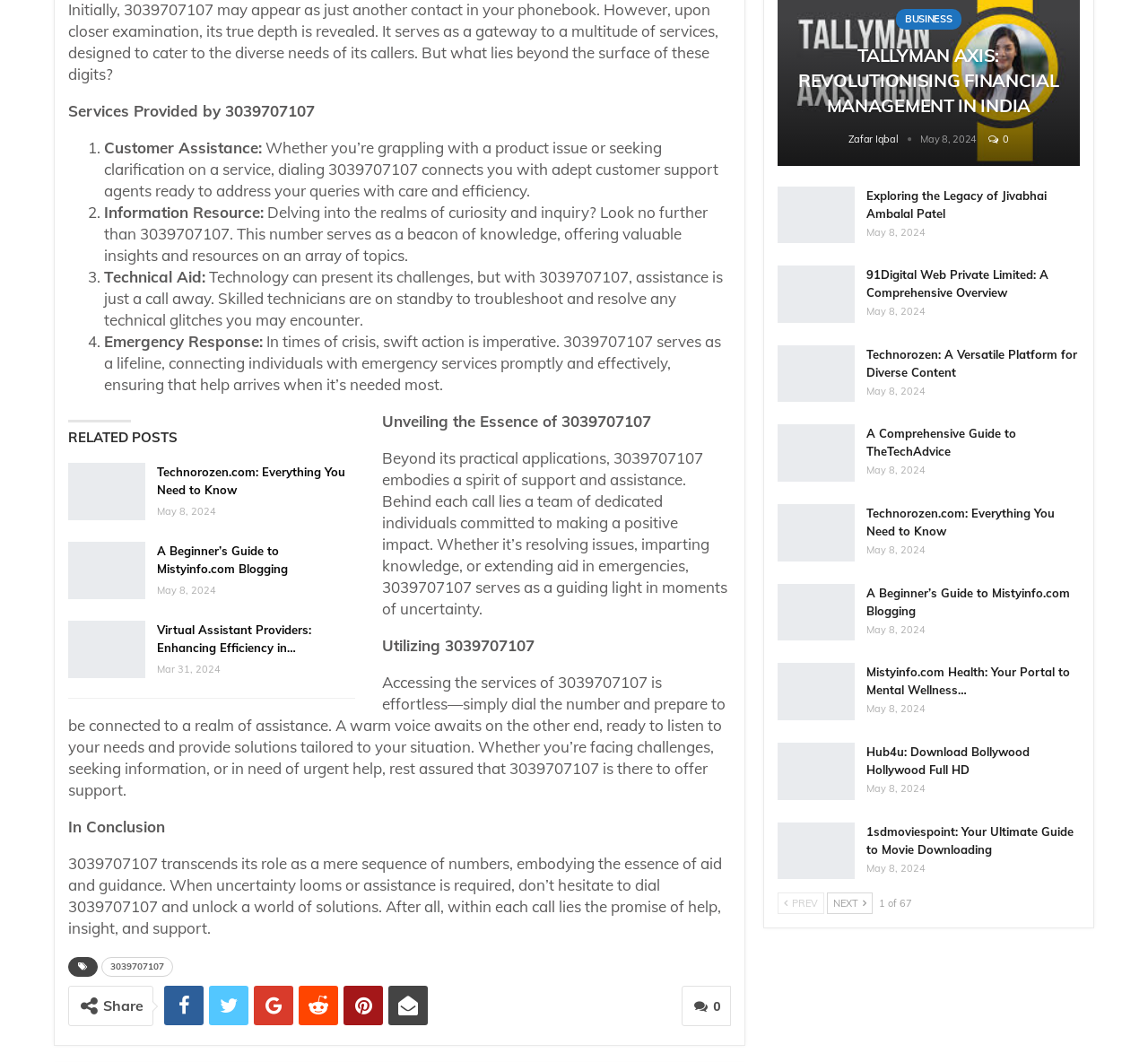Consider the image and give a detailed and elaborate answer to the question: 
What is the role of the team behind 3039707107?

The webpage mentions that behind each call to 3039707107 lies a team of dedicated individuals committed to making a positive impact, whether it's resolving issues, imparting knowledge, or extending aid in emergencies.